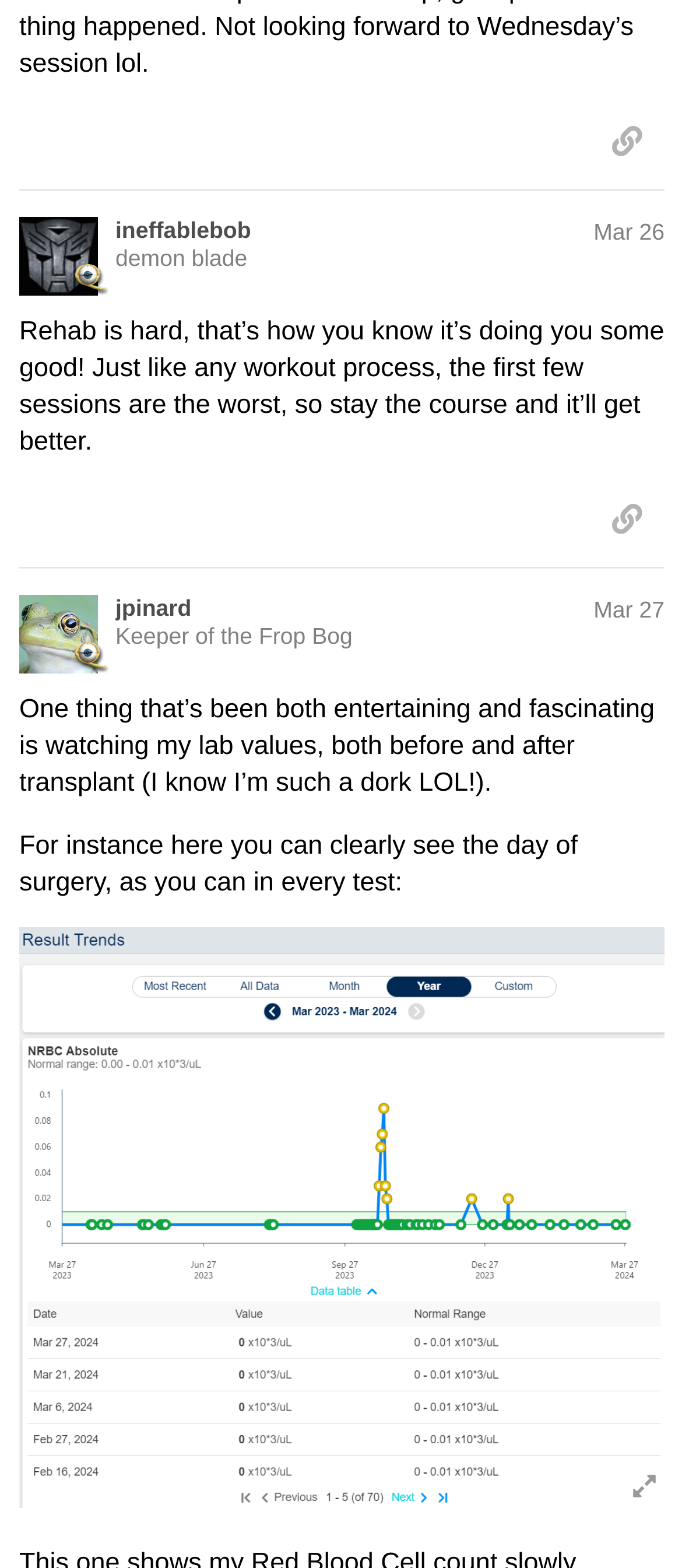Find the bounding box of the UI element described as follows: "Calelari".

[0.169, 0.896, 0.29, 0.914]